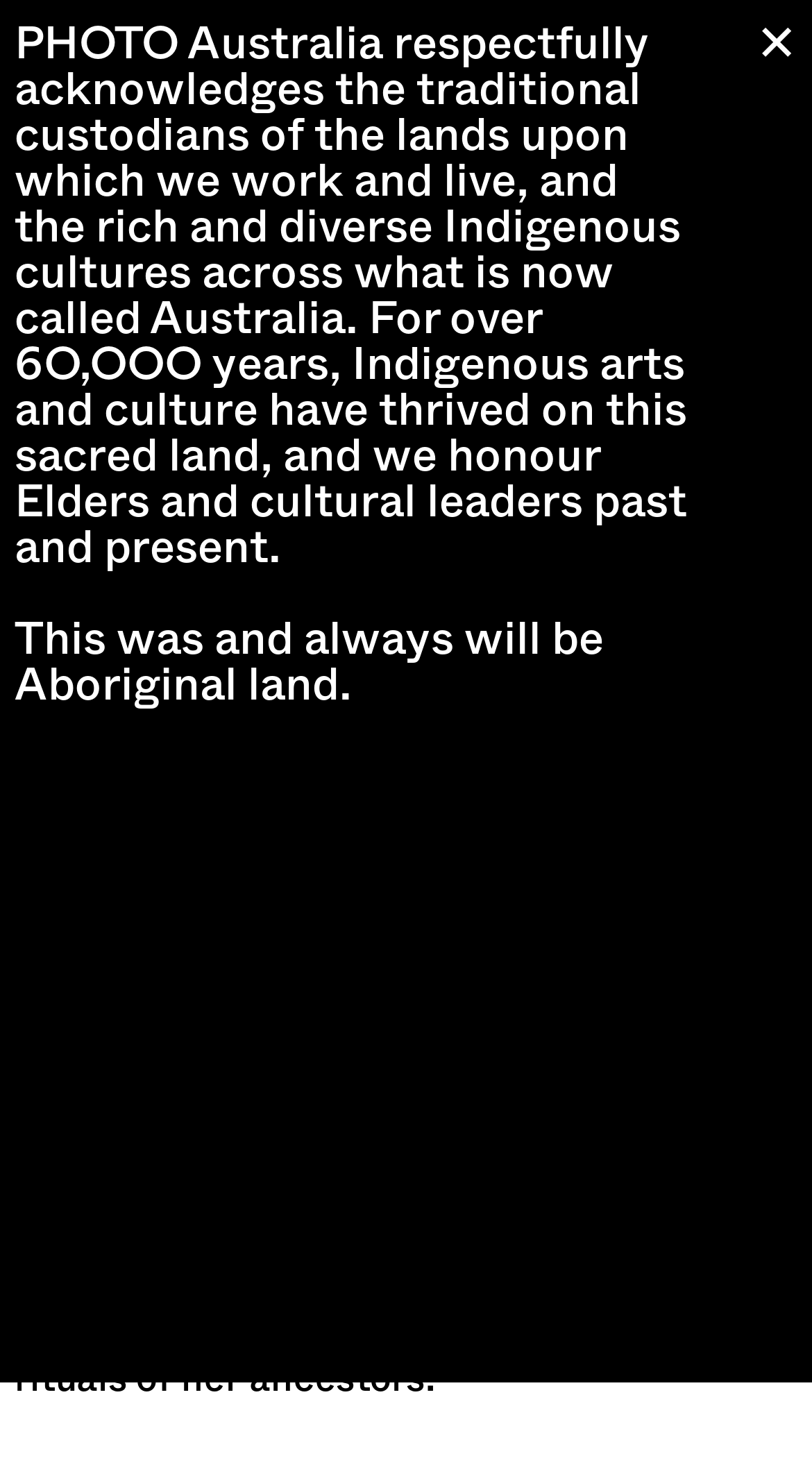Identify the primary heading of the webpage and provide its text.

Maree Clarke (AU)
YORTA YORTA/ WAMBA WAMBA/ MUTTI MUTTI/ BOONWURRUNG